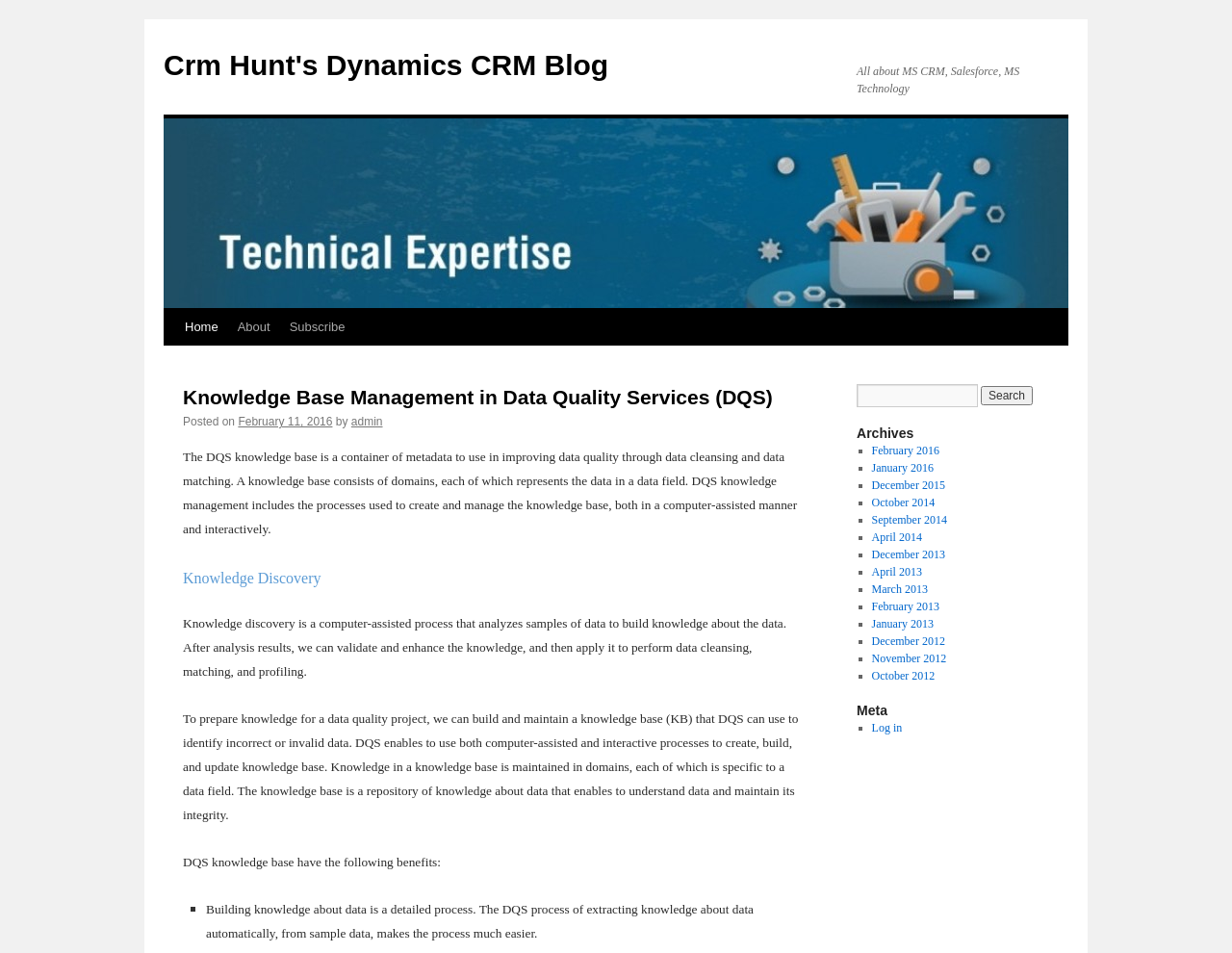Using the given element description, provide the bounding box coordinates (top-left x, top-left y, bottom-right x, bottom-right y) for the corresponding UI element in the screenshot: December 2015

[0.707, 0.502, 0.767, 0.516]